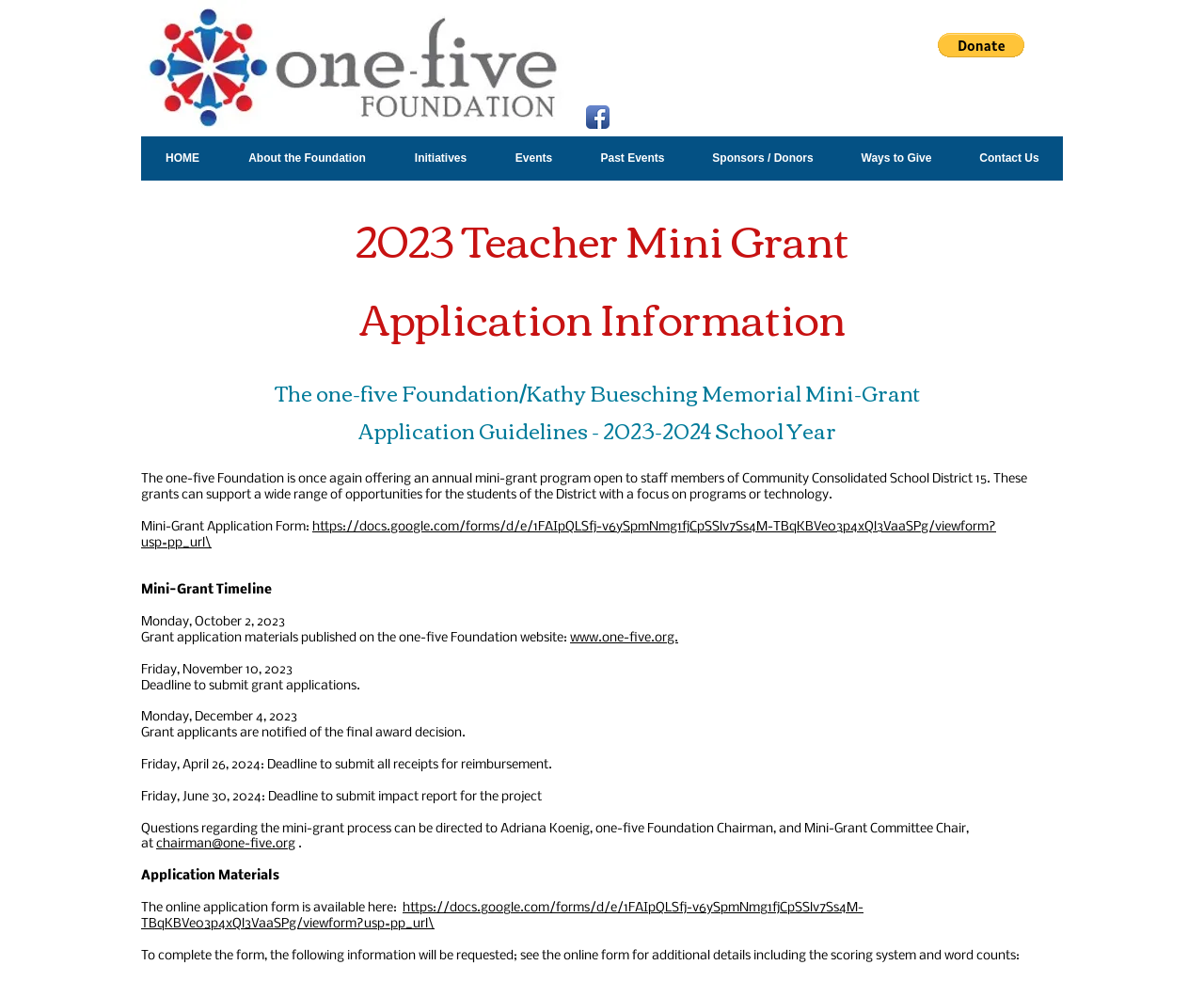Indicate the bounding box coordinates of the element that must be clicked to execute the instruction: "Click the Donate via PayPal button". The coordinates should be given as four float numbers between 0 and 1, i.e., [left, top, right, bottom].

[0.779, 0.034, 0.851, 0.058]